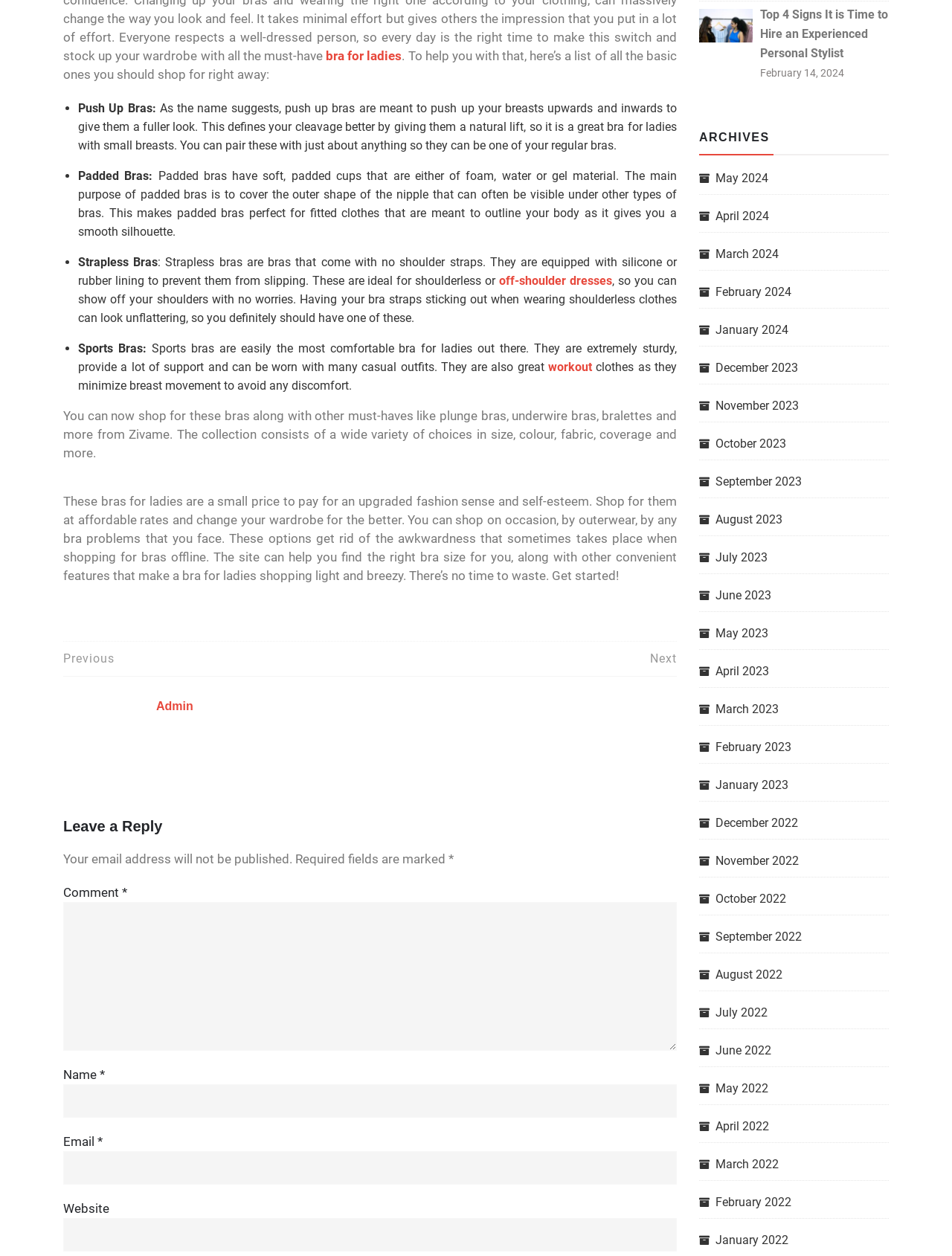Please identify the coordinates of the bounding box that should be clicked to fulfill this instruction: "Click on 'off-shoulder dresses'".

[0.524, 0.218, 0.643, 0.229]